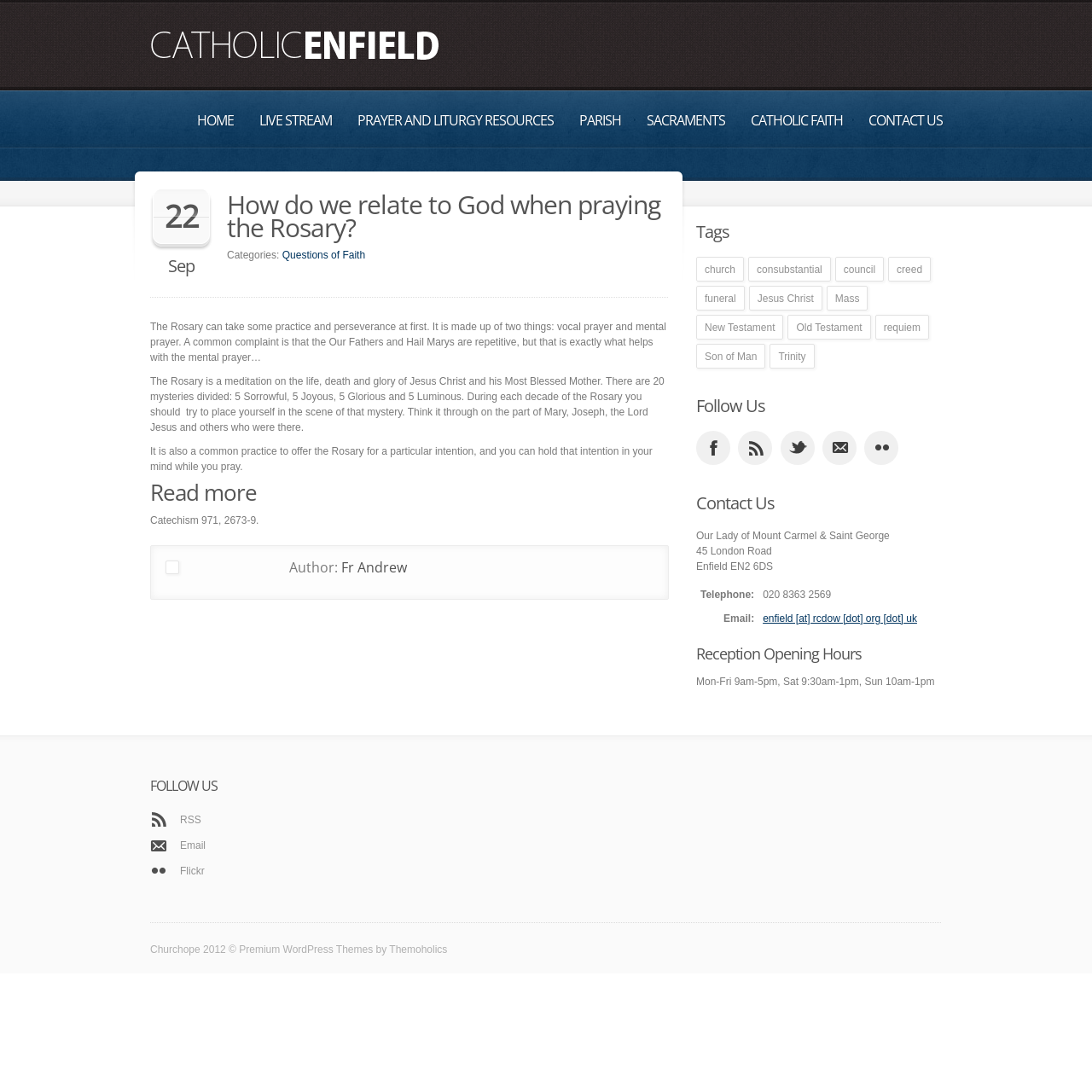Please provide the main heading of the webpage content.

How do we relate to God when praying the Rosary?